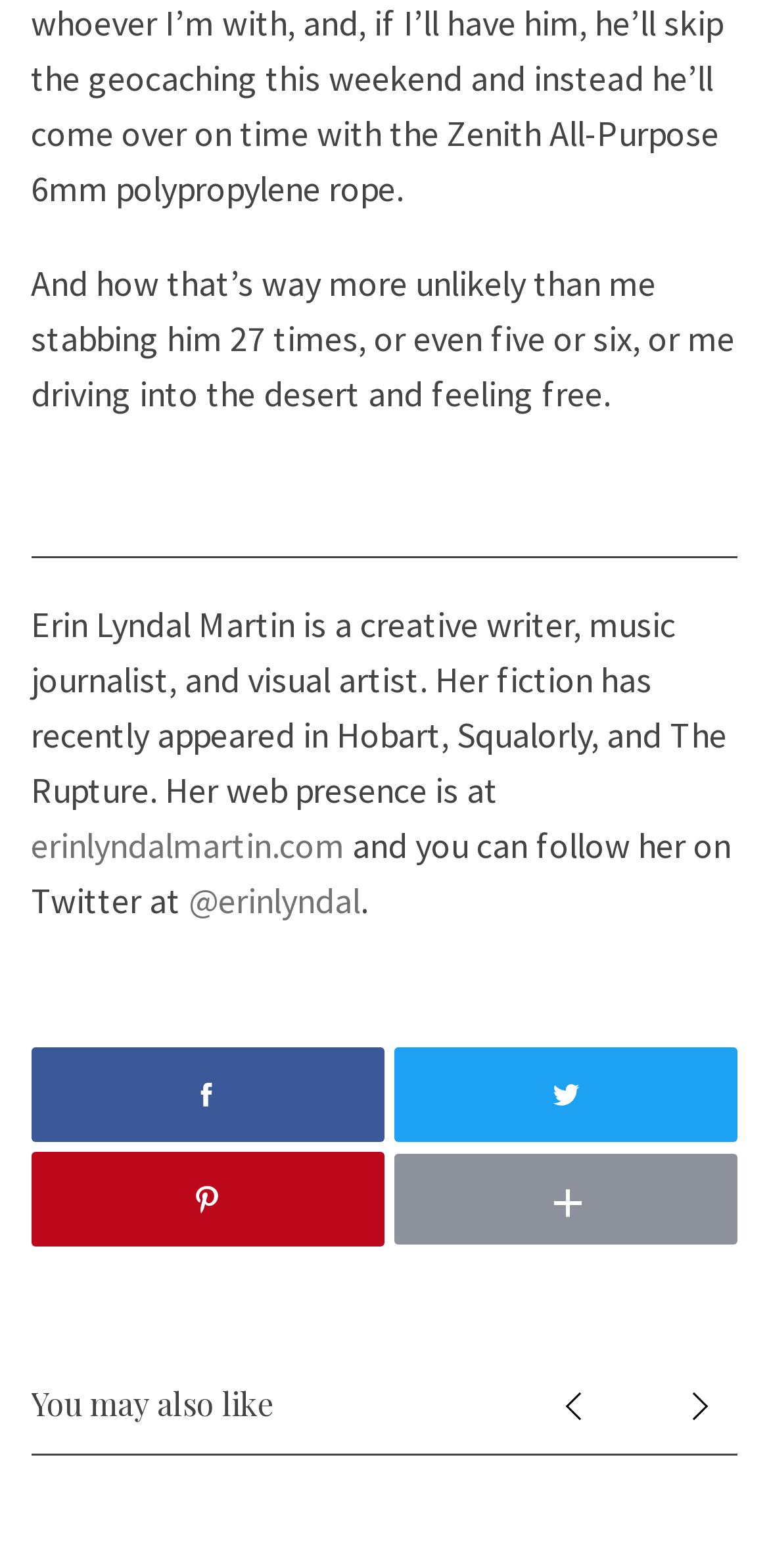Determine the bounding box of the UI element mentioned here: "parent_node: September 24, 2021". The coordinates must be in the format [left, top, right, bottom] with values ranging from 0 to 1.

[0.696, 0.872, 0.798, 0.922]